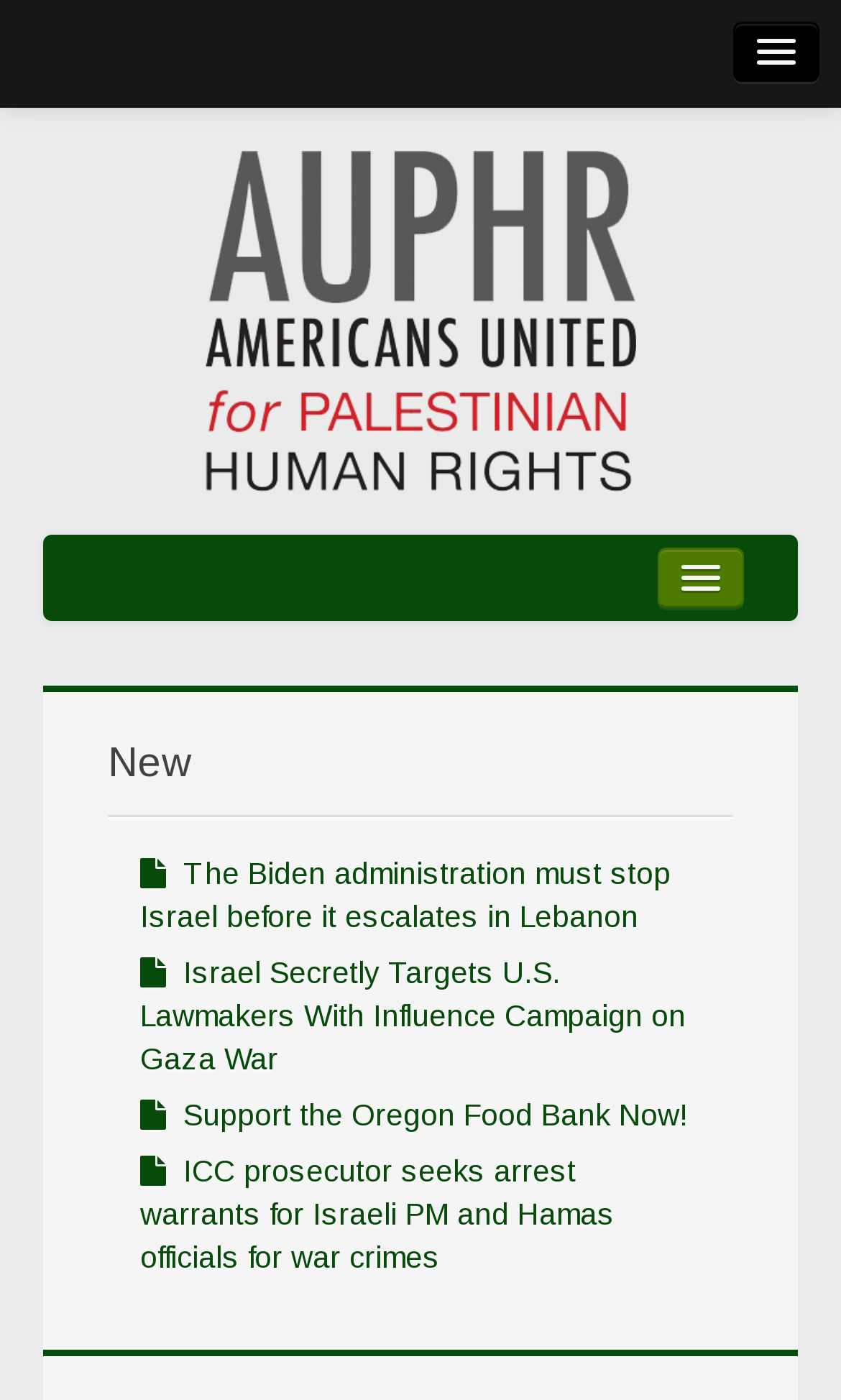Create a detailed description of the webpage's content and layout.

The webpage is focused on Americans United for Palestinian Human Rights. At the top, there is a row of links, including "Home", "Take Action", "Calendar", and "Contact Us", which are aligned horizontally and take up most of the width of the page. 

Below these links, there is a section with a heading "New" that contains four news articles or updates. The first article is about the Biden administration and Israel's escalation in Lebanon, the second is about Israel's influence campaign on Gaza War targeting U.S. lawmakers, the third is about supporting the Oregon Food Bank, and the fourth is about the ICC prosecutor seeking arrest warrants for Israeli PM and Hamas officials for war crimes. These articles are stacked vertically and are positioned near the center of the page.

To the right of the "New" section, there is a column of links, including "Ceasefire Tracker - Congressional Supporters of Ceasefire", "Support Fair Trade", "Boycott Israeli Products", "Sign up for Alerts", and "Submit Calendar Item". These links are stacked vertically and are positioned near the right edge of the page.